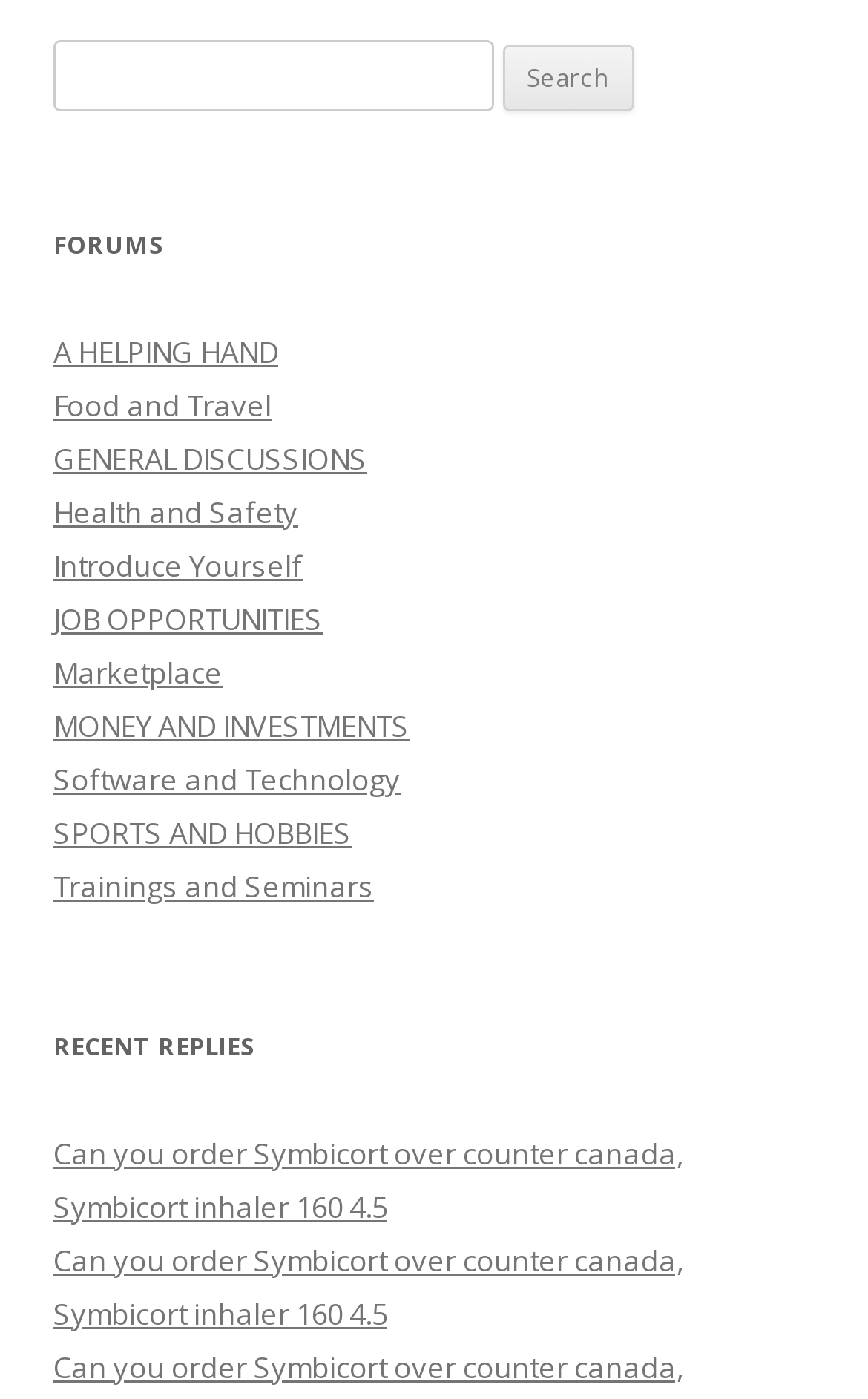Provide the bounding box coordinates for the specified HTML element described in this description: "parent_node: Search for: value="Search"". The coordinates should be four float numbers ranging from 0 to 1, in the format [left, top, right, bottom].

[0.578, 0.032, 0.73, 0.079]